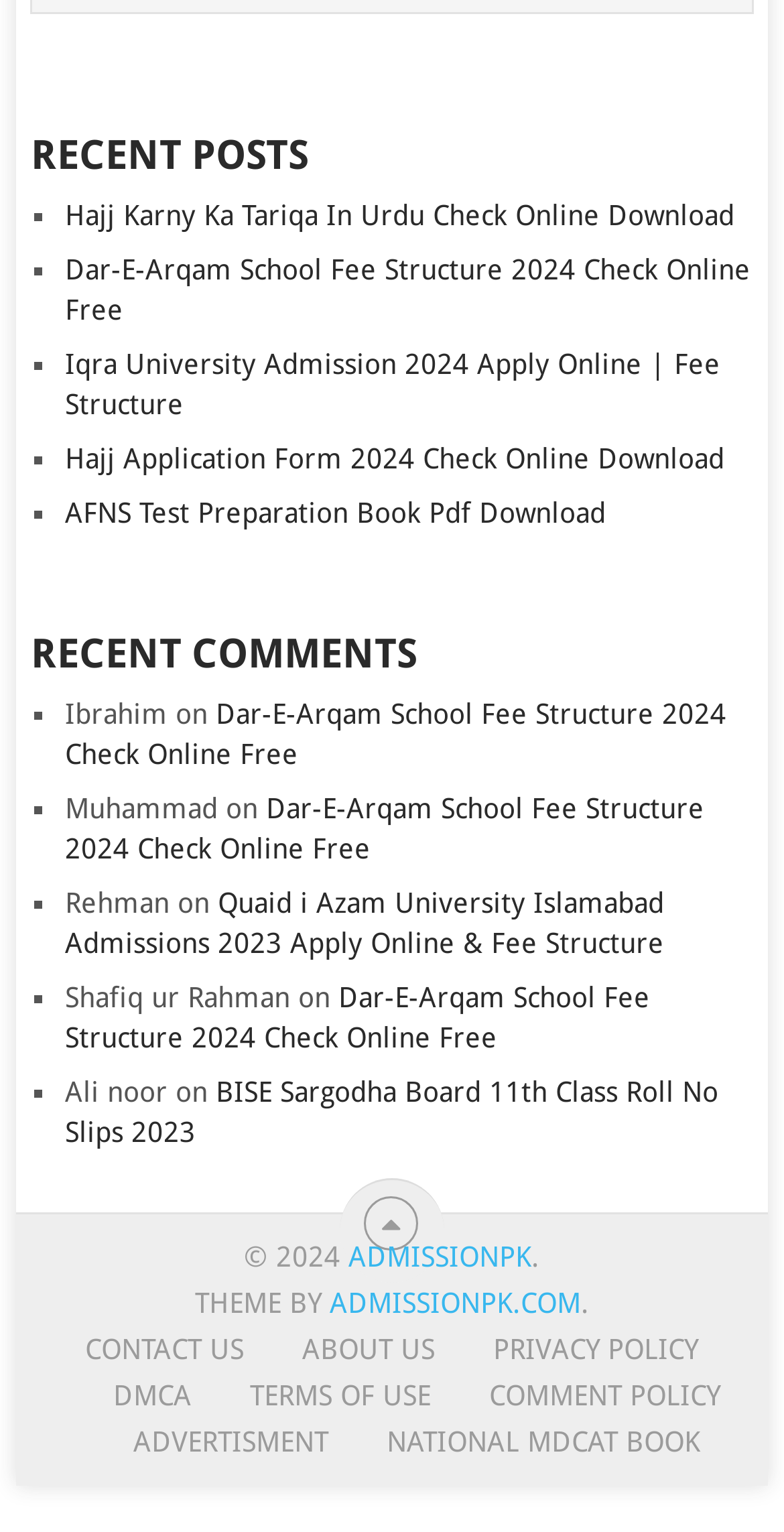Determine the bounding box for the HTML element described here: "Admissionpk.com". The coordinates should be given as [left, top, right, bottom] with each number being a float between 0 and 1.

[0.42, 0.84, 0.741, 0.861]